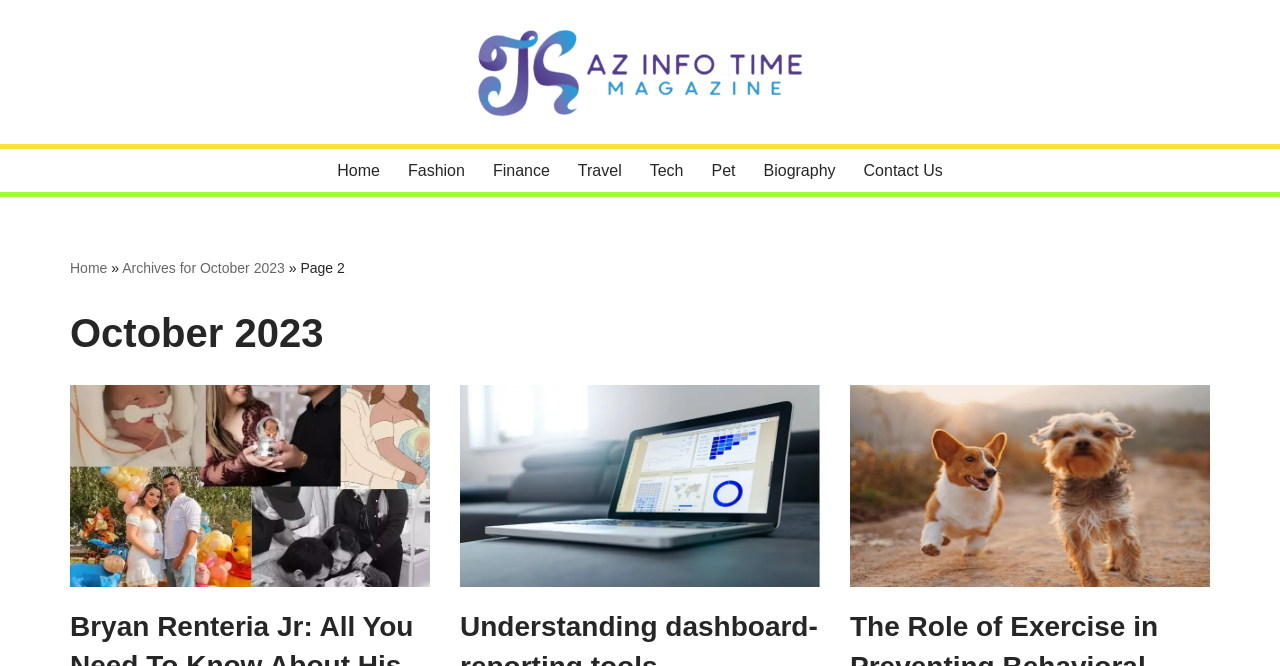What is the topic of the first article?
Could you answer the question with a detailed and thorough explanation?

The topic of the first article can be found in the link 'Bryan Renteria Jr' which is located under the heading 'October 2023', and it is accompanied by an image.